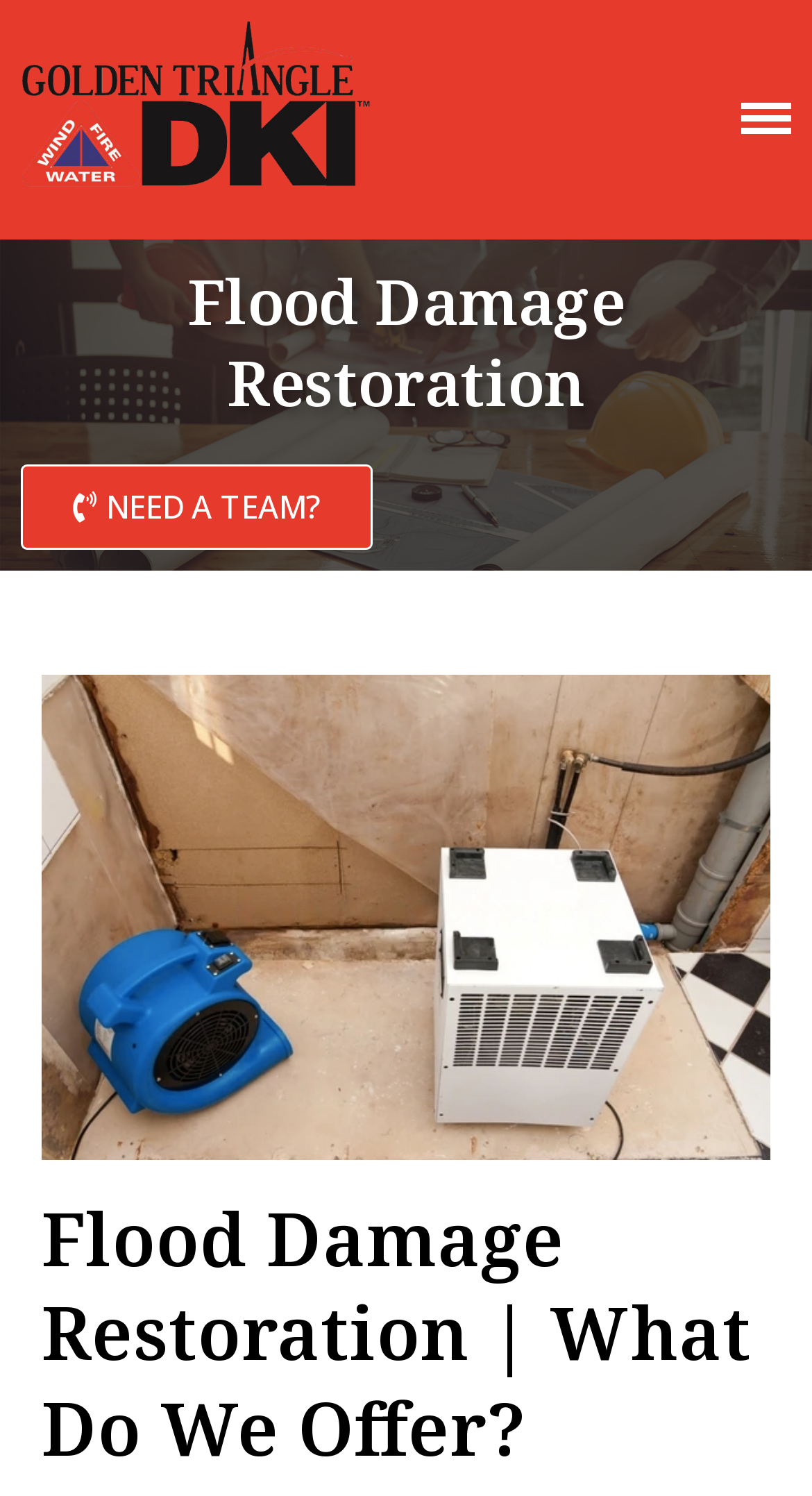Provide a one-word or brief phrase answer to the question:
What type of service is offered?

Restoration